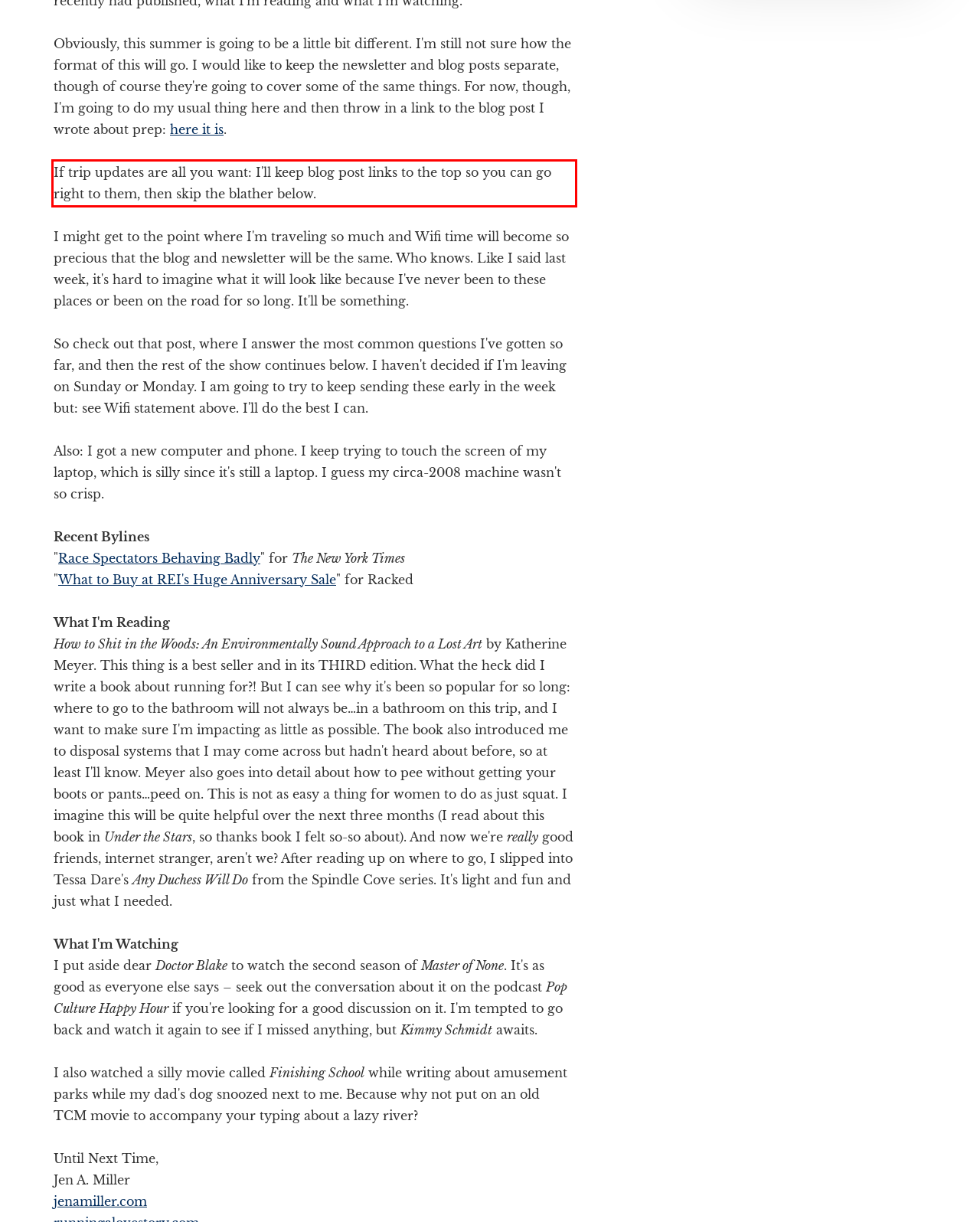You have a screenshot of a webpage with a red bounding box. Identify and extract the text content located inside the red bounding box.

If trip updates are all you want: I'll keep blog post links to the top so you can go right to them, then skip the blather below.